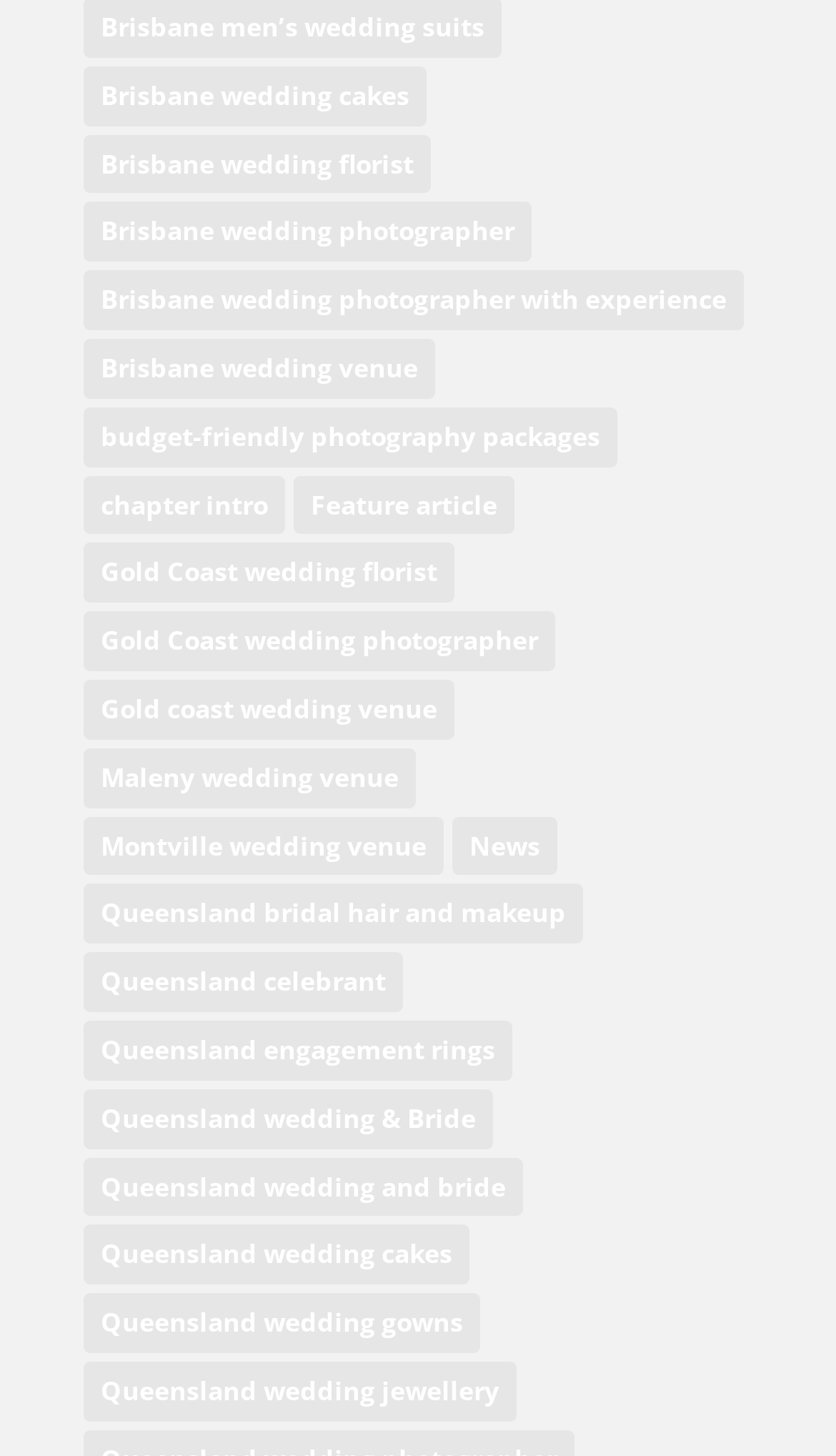Predict the bounding box of the UI element based on the description: "Queensland wedding and bride". The coordinates should be four float numbers between 0 and 1, formatted as [left, top, right, bottom].

[0.1, 0.795, 0.626, 0.835]